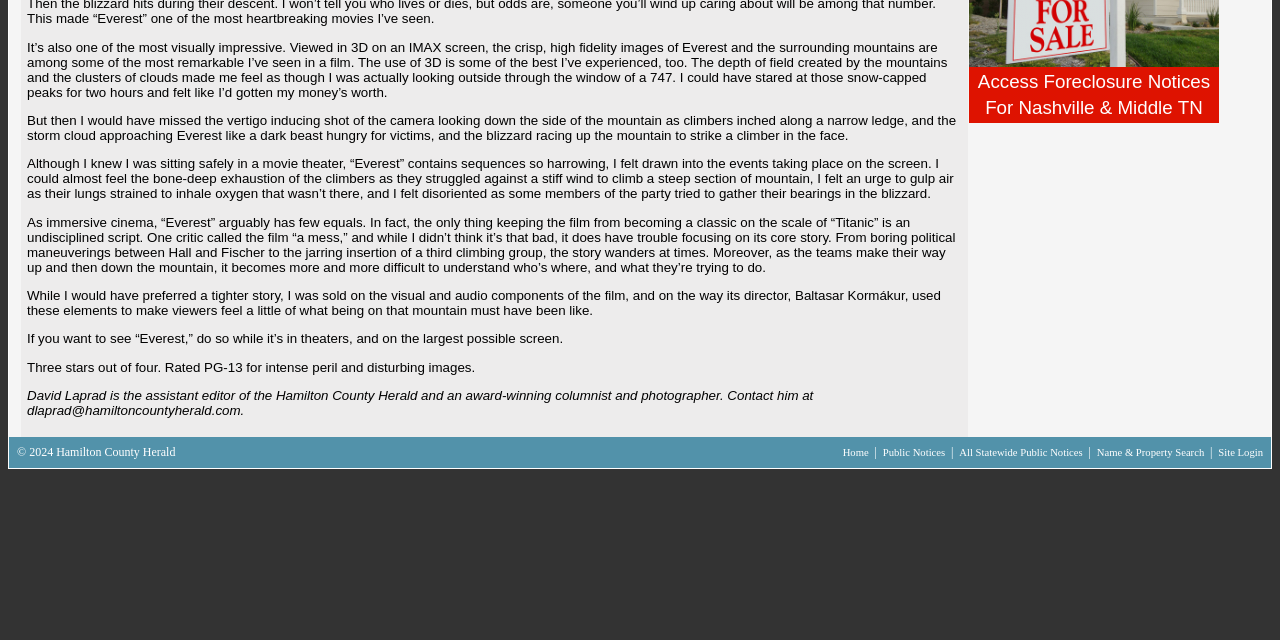Locate the bounding box coordinates for the element described below: "Site Login". The coordinates must be four float values between 0 and 1, formatted as [left, top, right, bottom].

[0.952, 0.699, 0.987, 0.716]